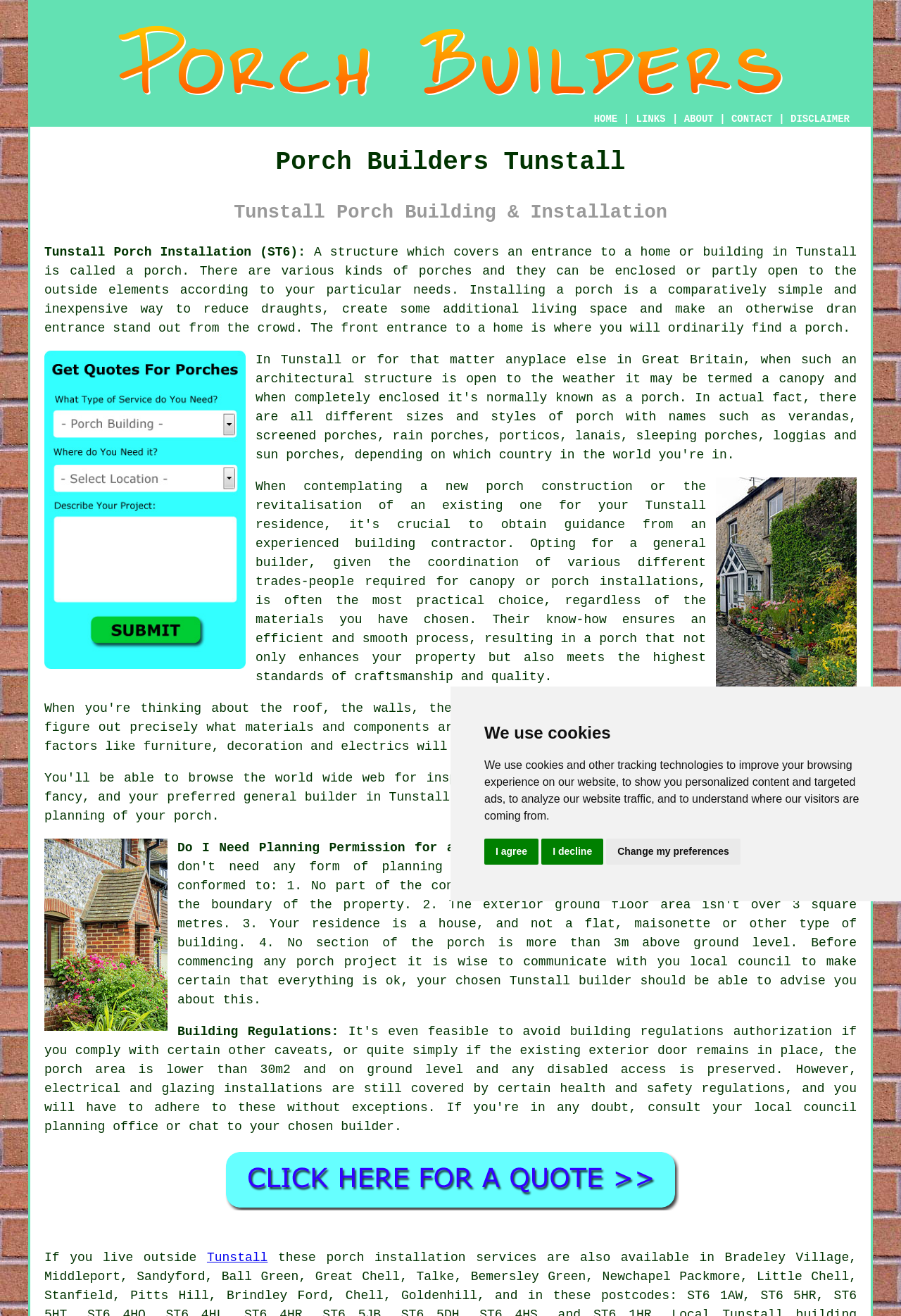Determine the bounding box coordinates of the clickable region to execute the instruction: "Click the Free Tunstall Porch Building Quotes link". The coordinates should be four float numbers between 0 and 1, denoted as [left, top, right, bottom].

[0.049, 0.5, 0.273, 0.511]